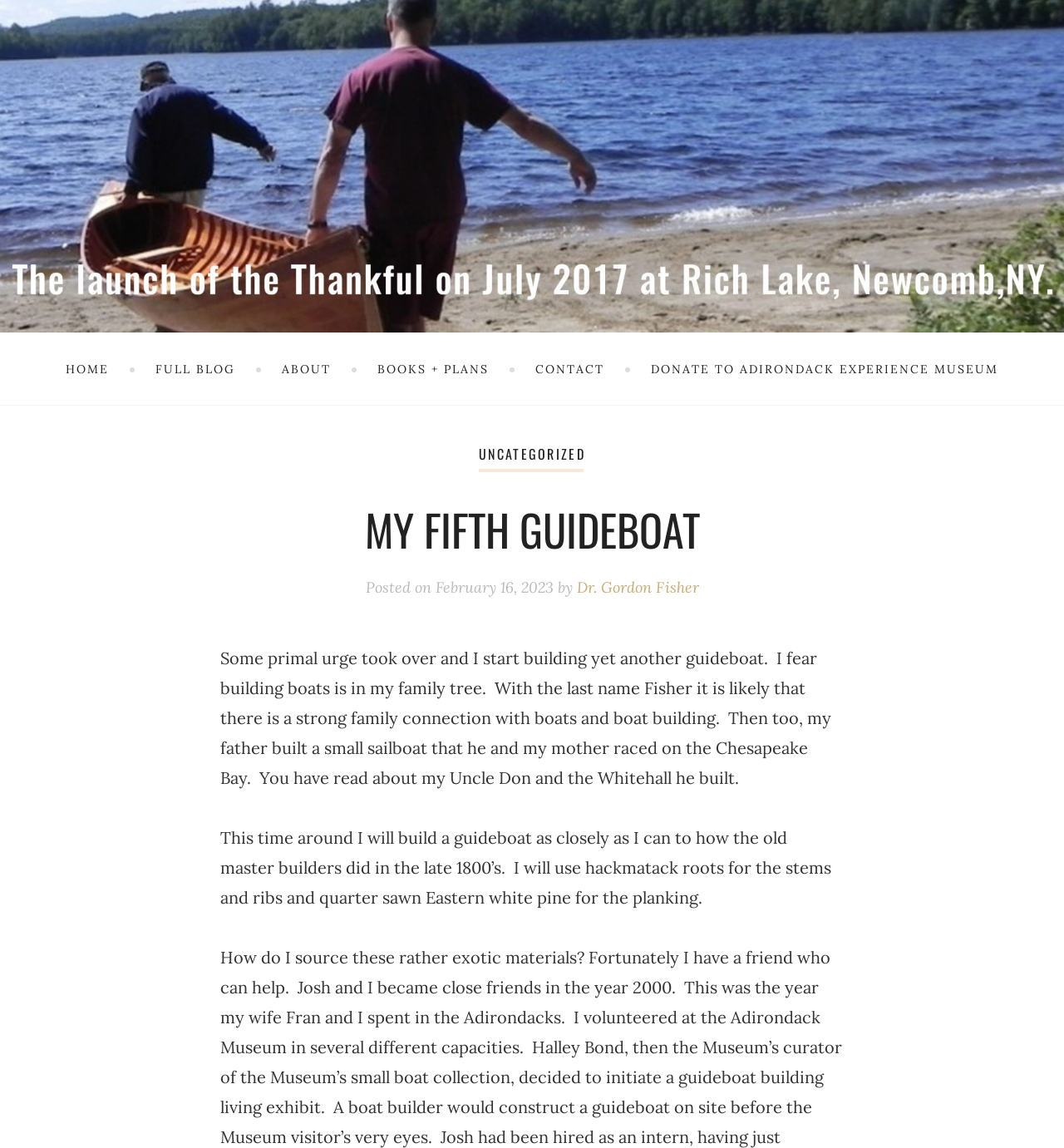Determine the bounding box coordinates for the element that should be clicked to follow this instruction: "donate to Adirondack Experience Museum". The coordinates should be given as four float numbers between 0 and 1, in the format [left, top, right, bottom].

[0.612, 0.308, 0.938, 0.335]